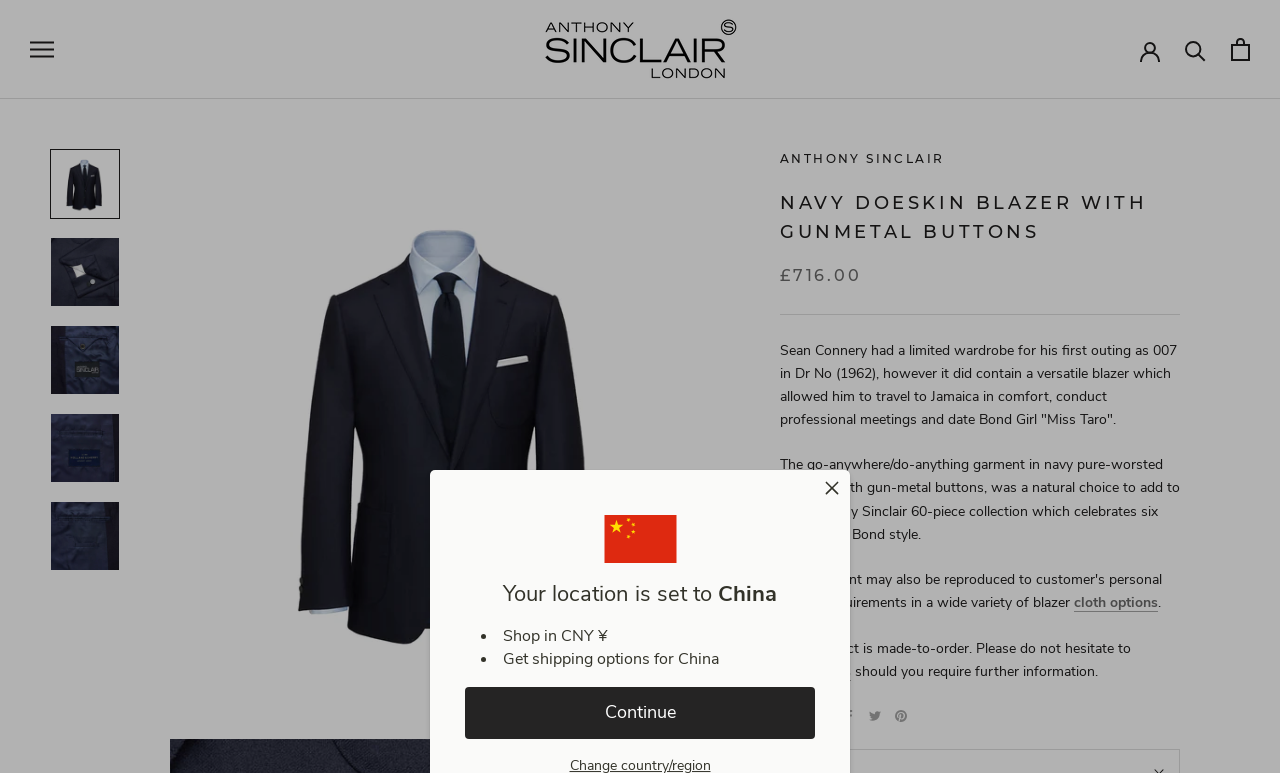Answer the question with a single word or phrase: 
What is the material of the Navy Doeskin Blazer?

Navy pure-worsted doeskin